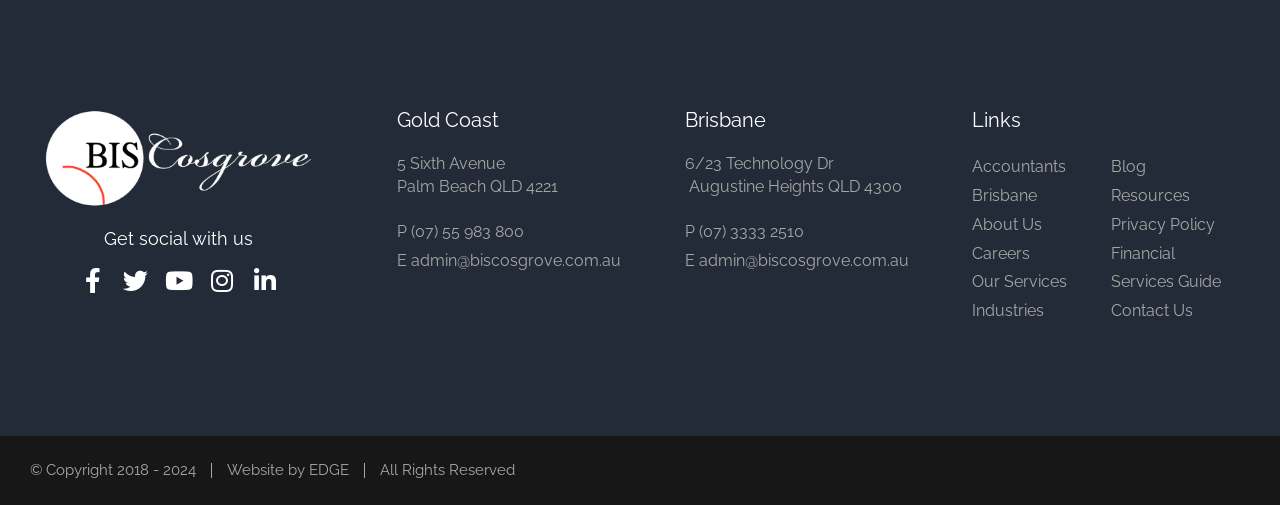What is the email address for contacting the office?
Look at the image and answer the question using a single word or phrase.

admin@biscosgrove.com.au